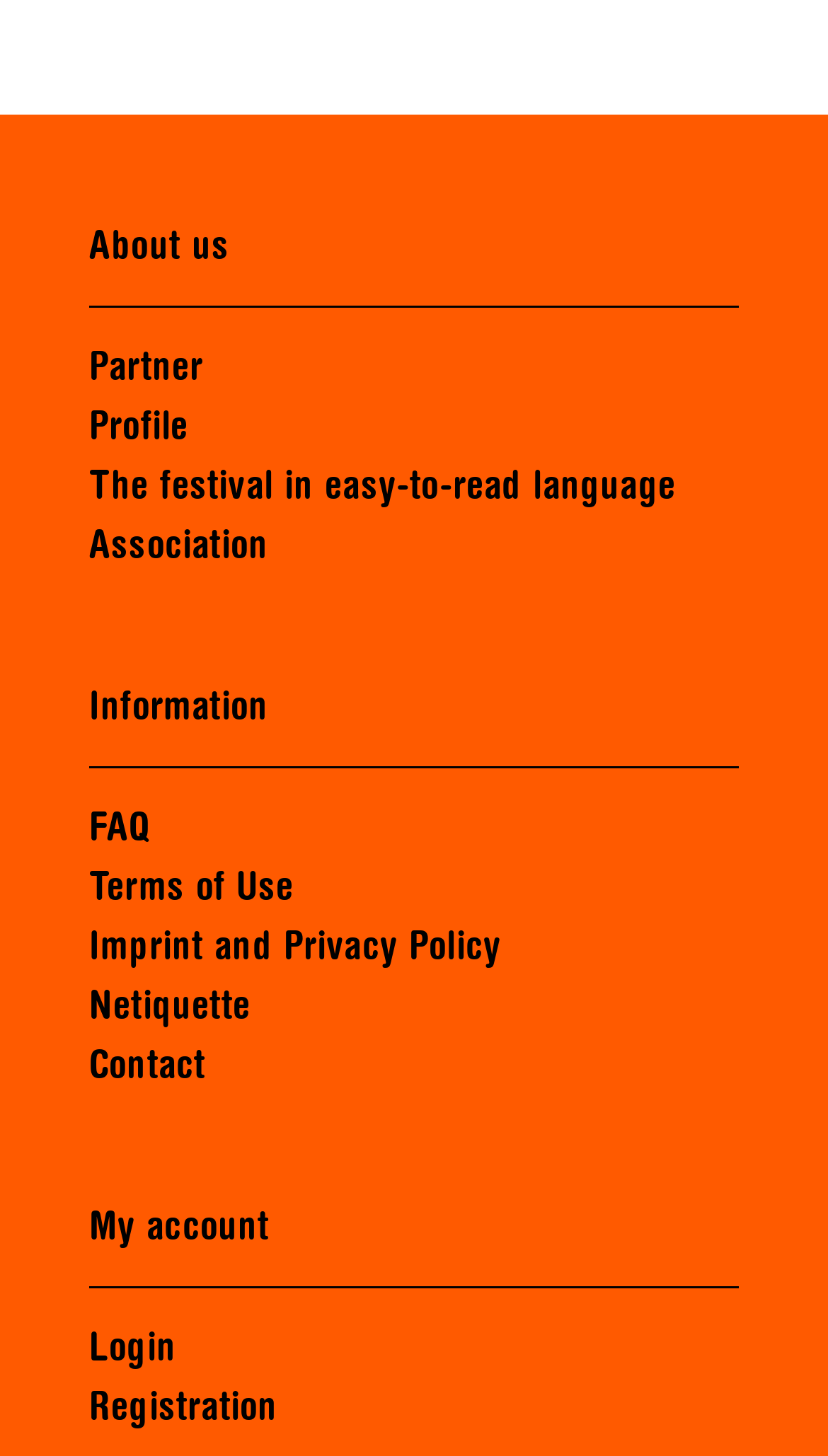Find and specify the bounding box coordinates that correspond to the clickable region for the instruction: "Login to my account".

[0.108, 0.91, 0.213, 0.94]